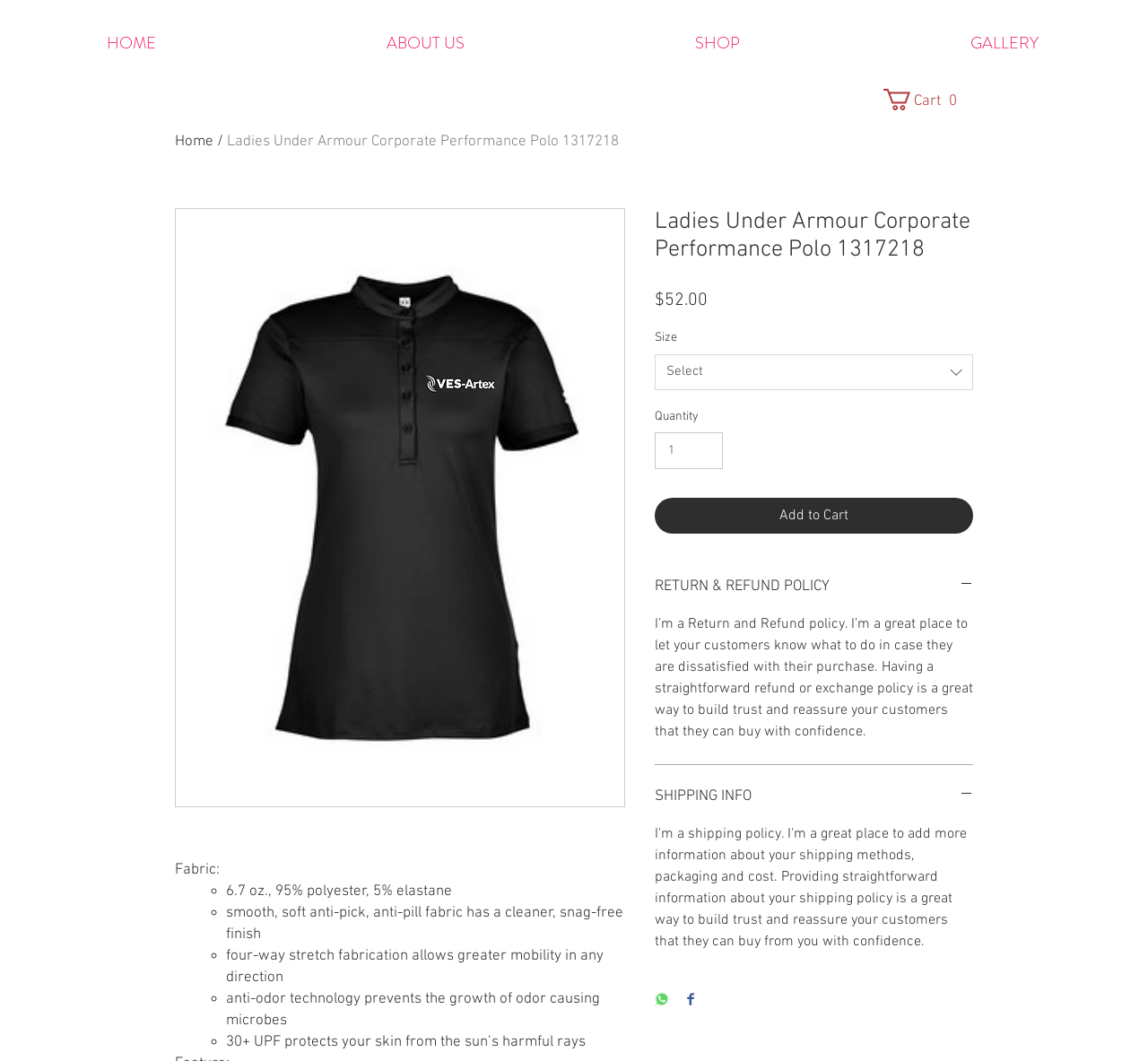Extract the main headline from the webpage and generate its text.

Ladies Under Armour Corporate Performance Polo 1317218